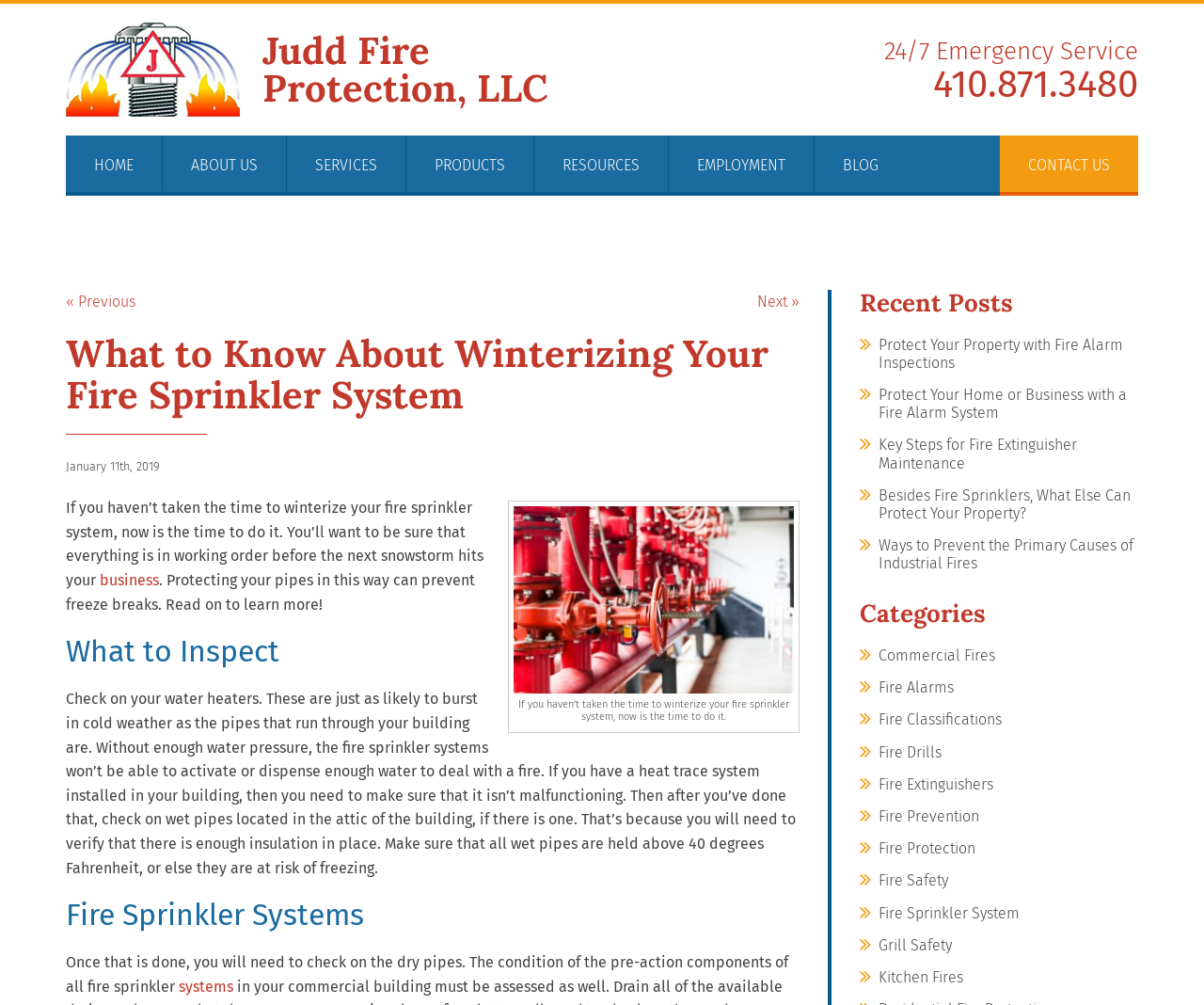Indicate the bounding box coordinates of the element that needs to be clicked to satisfy the following instruction: "Click on the 'HOME' link". The coordinates should be four float numbers between 0 and 1, i.e., [left, top, right, bottom].

[0.055, 0.135, 0.134, 0.195]